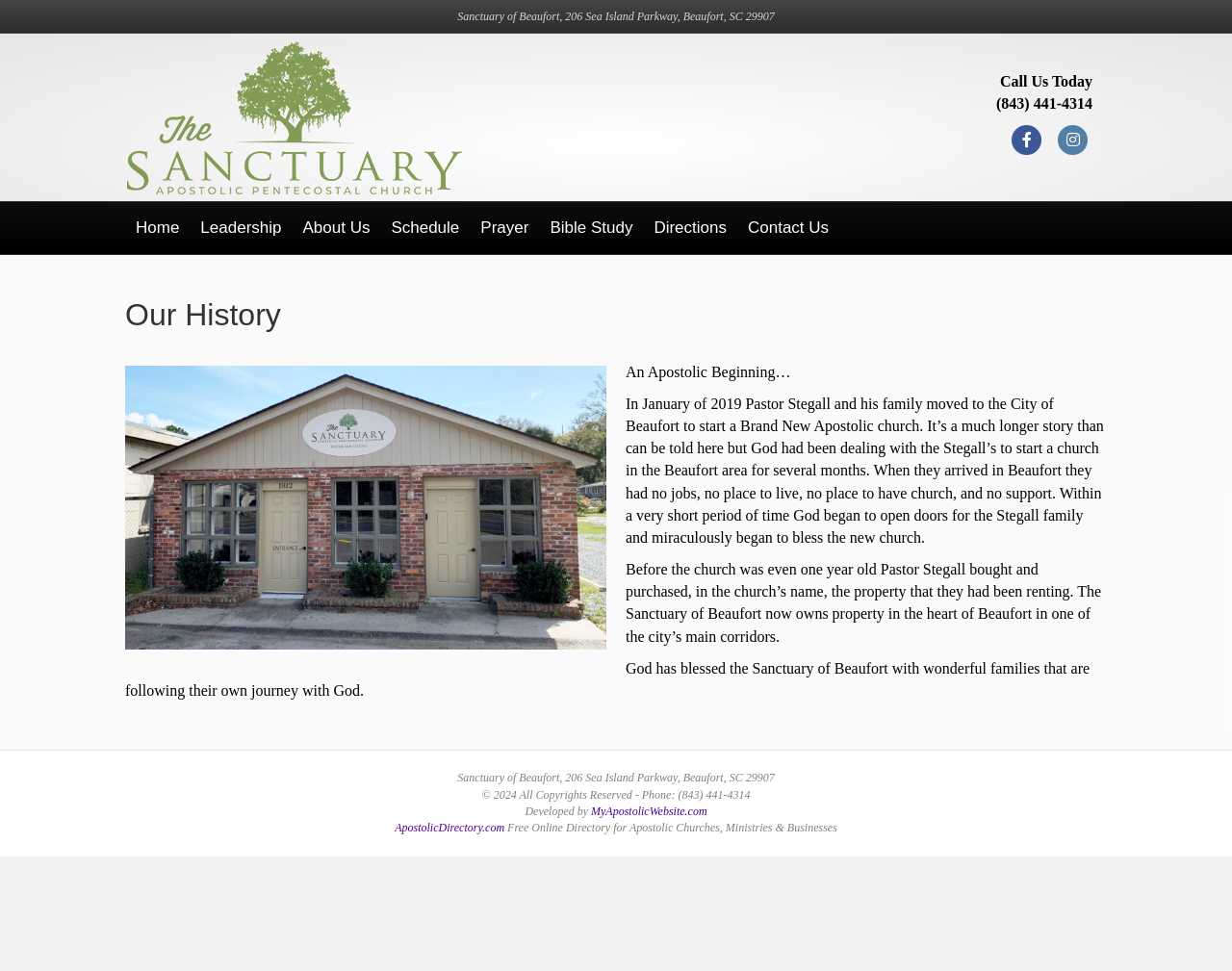What is the name of the pastor who started Sanctuary of Beaufort?
Look at the webpage screenshot and answer the question with a detailed explanation.

I found the pastor's name by reading the static text element that tells the story of how Sanctuary of Beaufort was started, which mentions 'Pastor Stegall and his family'.